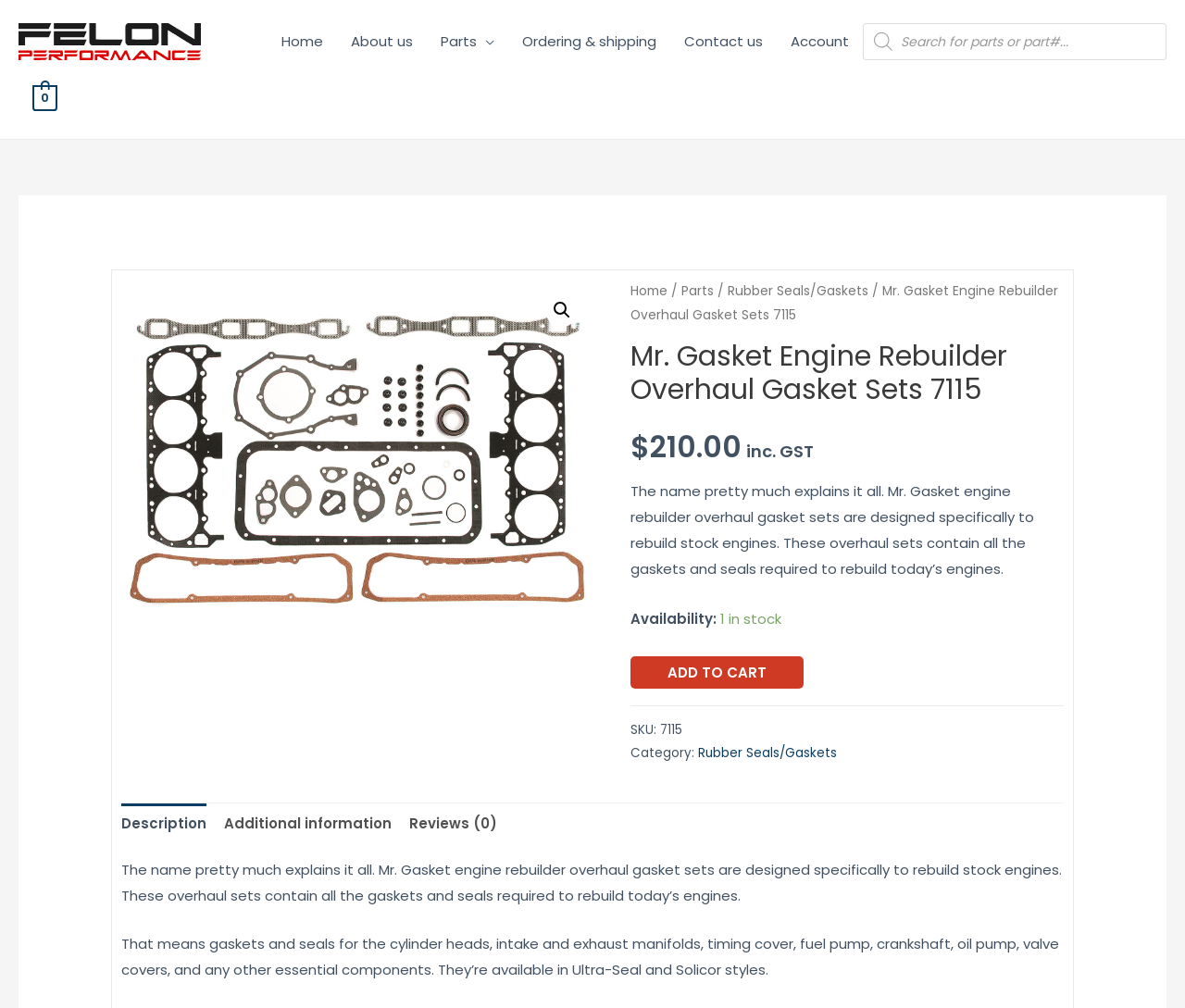Find the bounding box of the web element that fits this description: "Contact us".

[0.566, 0.014, 0.655, 0.069]